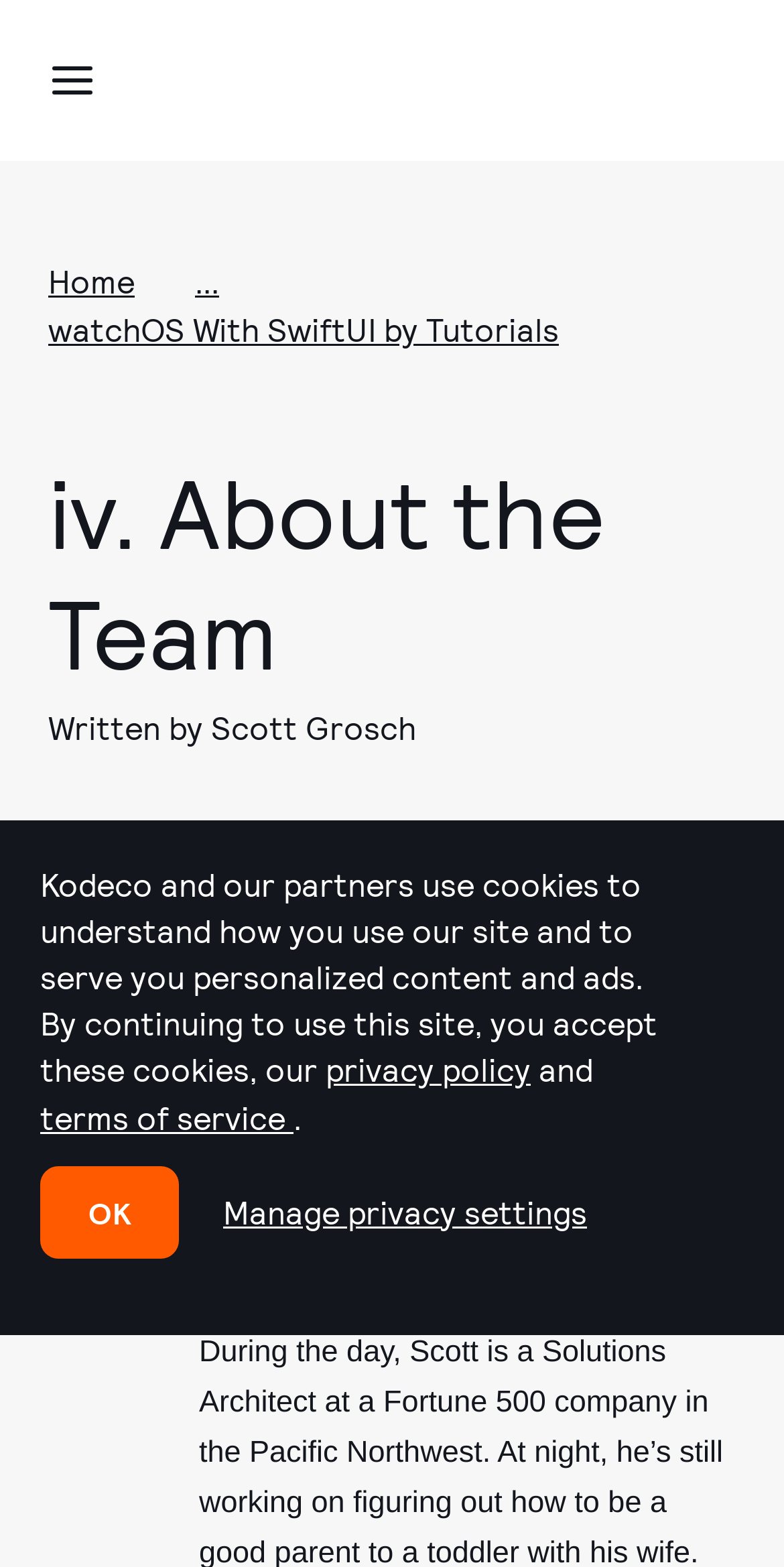How many links are there in the top navigation bar?
Give a detailed explanation using the information visible in the image.

The top navigation bar contains links 'Home', 'watchOS With SwiftUI by Tutorials', and three other links with no text, which can be identified by their image elements.